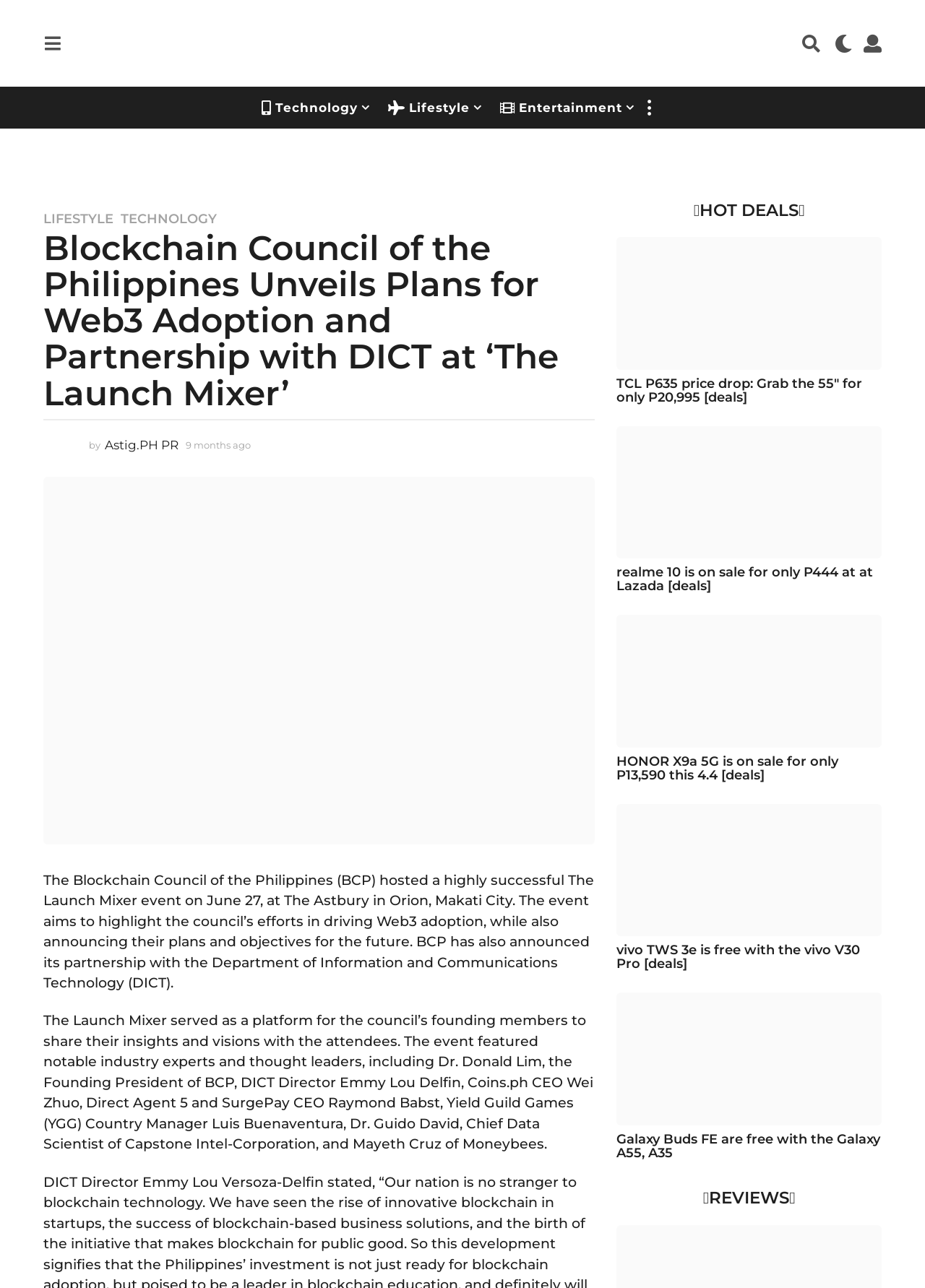Give a concise answer using one word or a phrase to the following question:
What is the title of the hot deal?

TCL P635 price drop